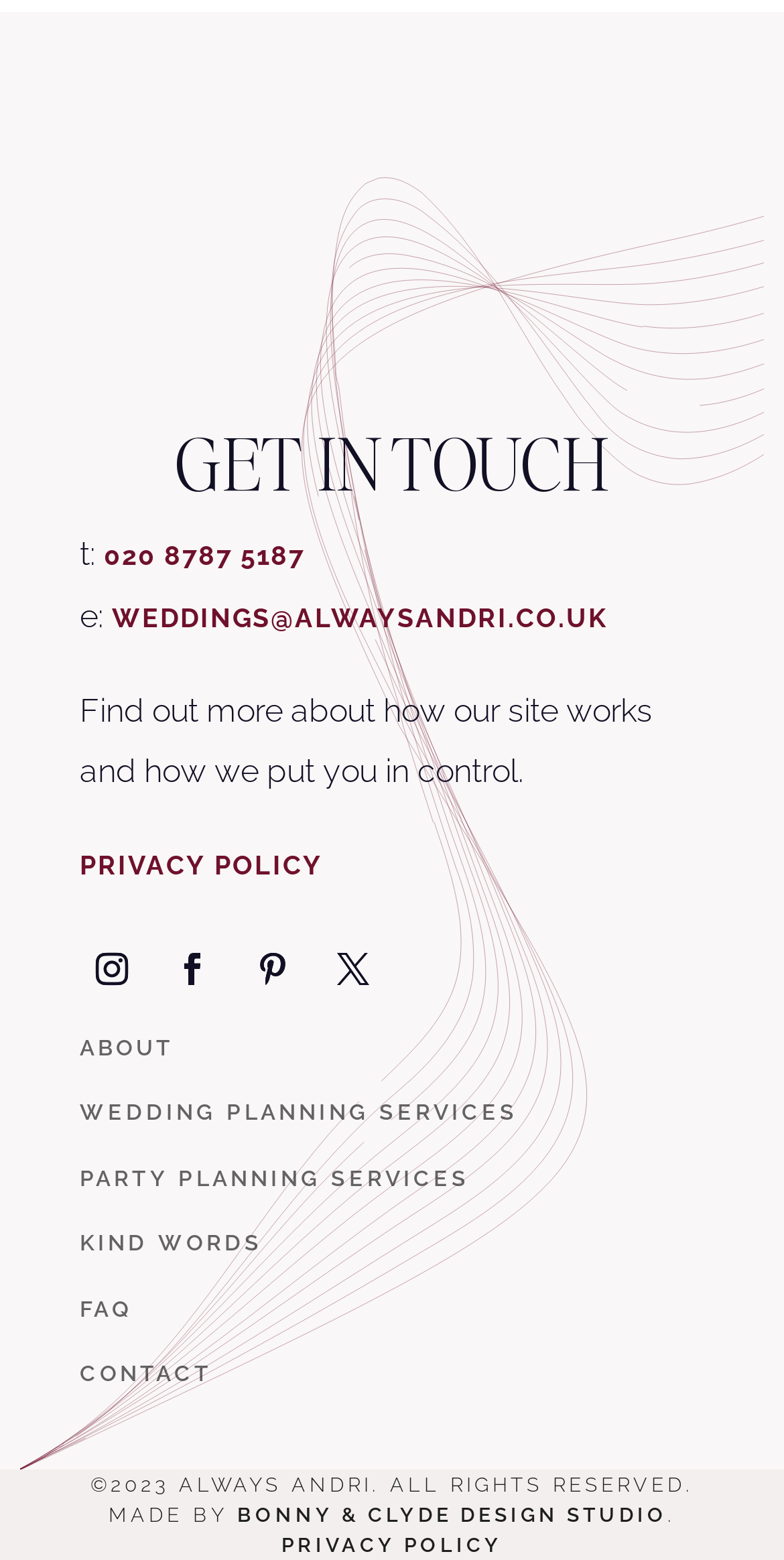Determine the bounding box coordinates of the region I should click to achieve the following instruction: "Contact via WEDDINGS@ALWAYSANDRI.CO.UK". Ensure the bounding box coordinates are four float numbers between 0 and 1, i.e., [left, top, right, bottom].

[0.143, 0.387, 0.776, 0.406]